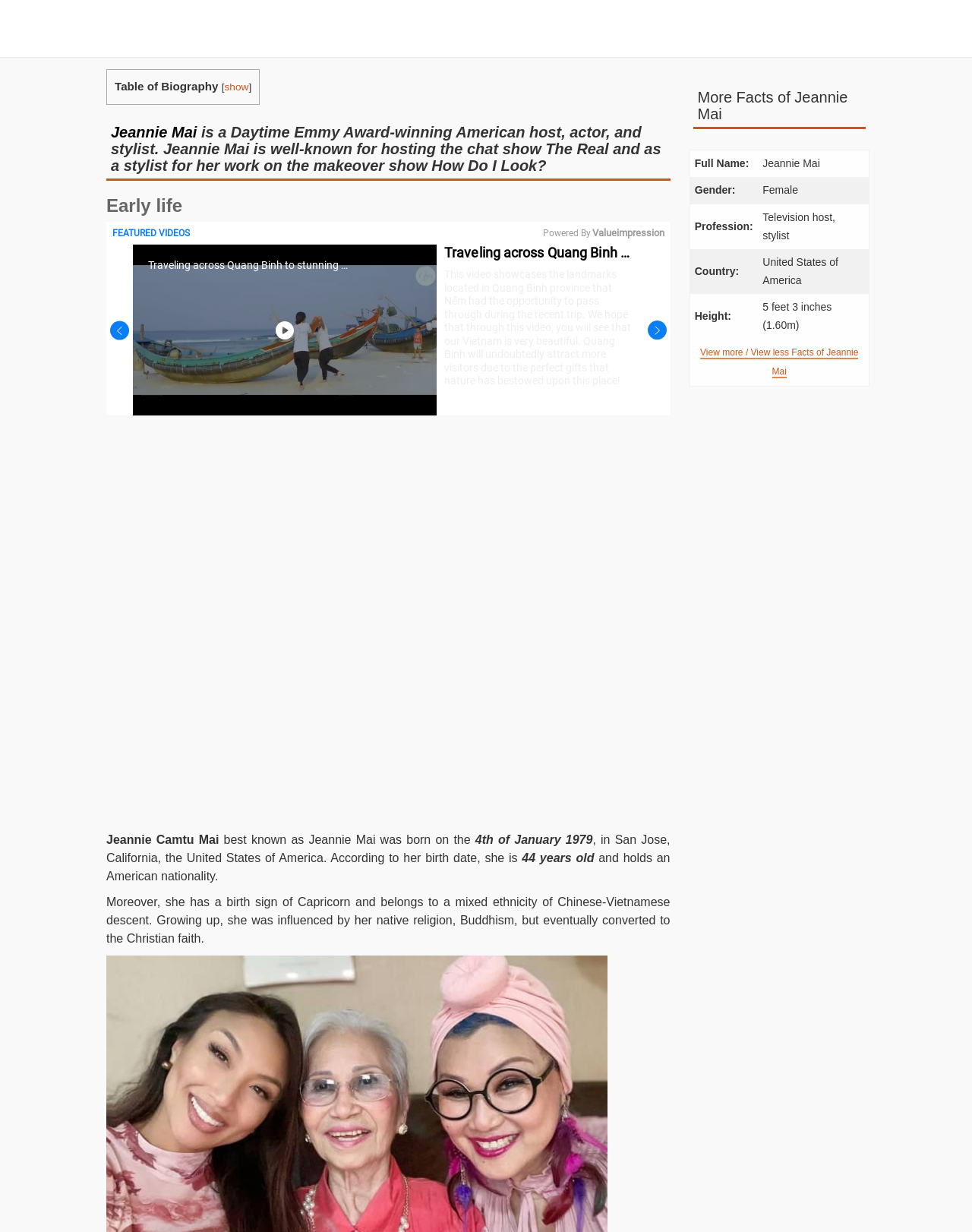Provide the bounding box coordinates for the UI element that is described by this text: "Jeannie Mai". The coordinates should be in the form of four float numbers between 0 and 1: [left, top, right, bottom].

[0.114, 0.1, 0.203, 0.114]